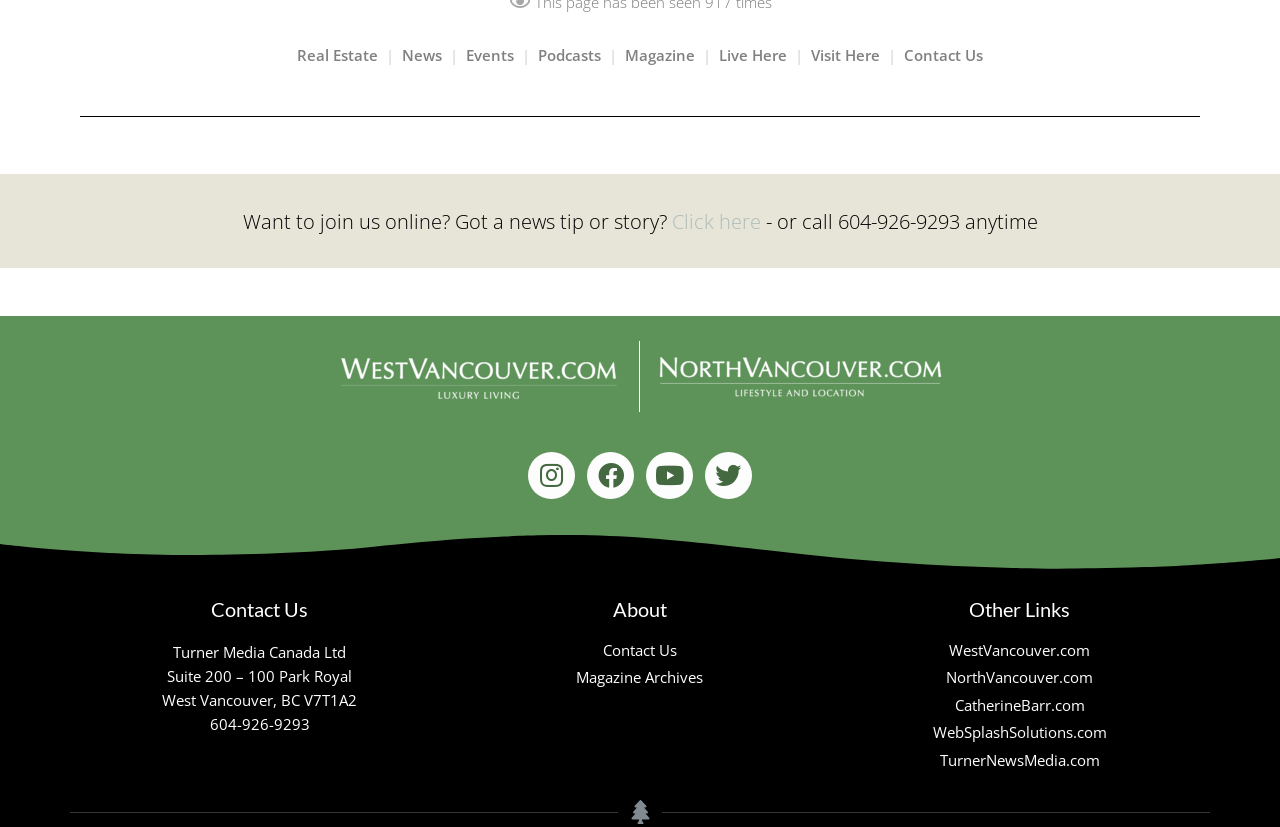What is the first link in the top navigation menu?
Please provide a single word or phrase in response based on the screenshot.

Real Estate